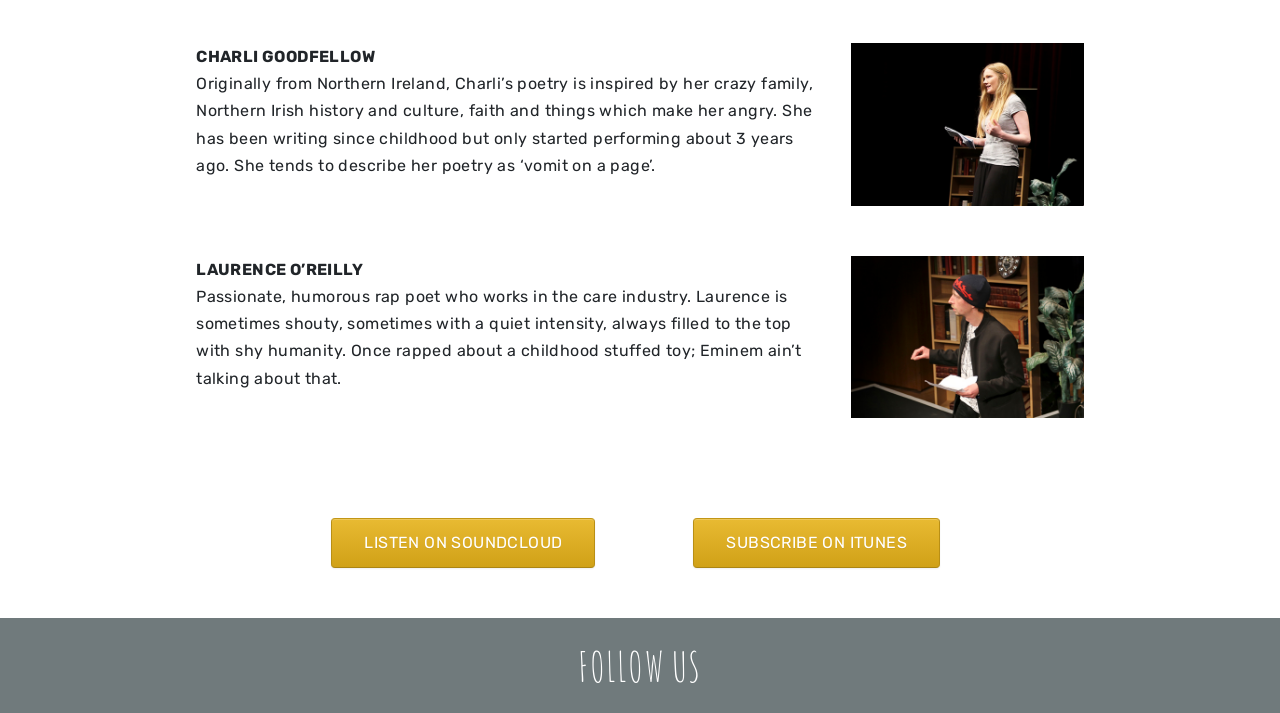Determine the bounding box of the UI component based on this description: "LISTEN ON SOUNDCLOUD". The bounding box coordinates should be four float values between 0 and 1, i.e., [left, top, right, bottom].

[0.259, 0.727, 0.465, 0.797]